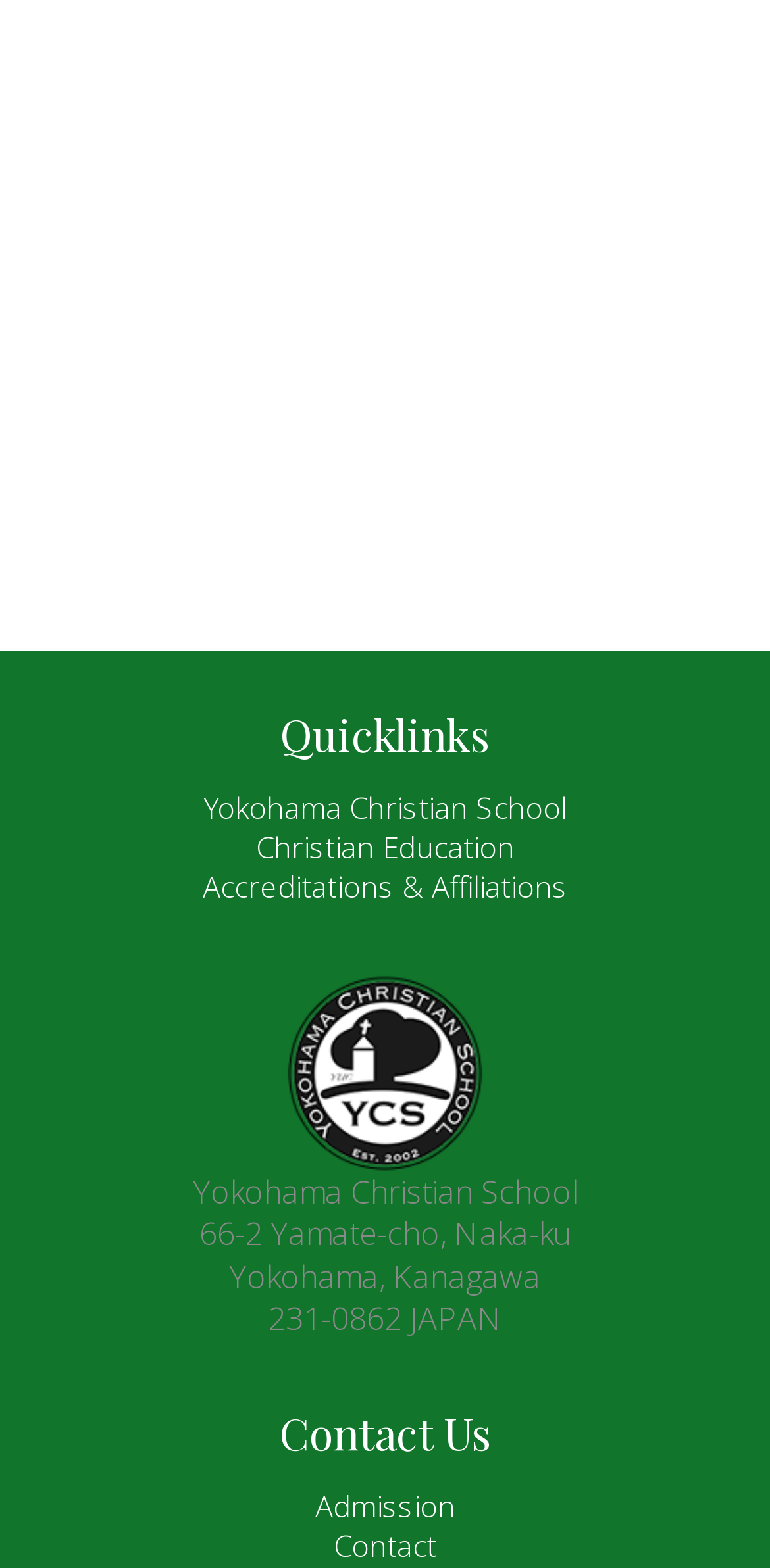Pinpoint the bounding box coordinates of the area that should be clicked to complete the following instruction: "Explore quick links". The coordinates must be given as four float numbers between 0 and 1, i.e., [left, top, right, bottom].

[0.038, 0.453, 0.962, 0.483]